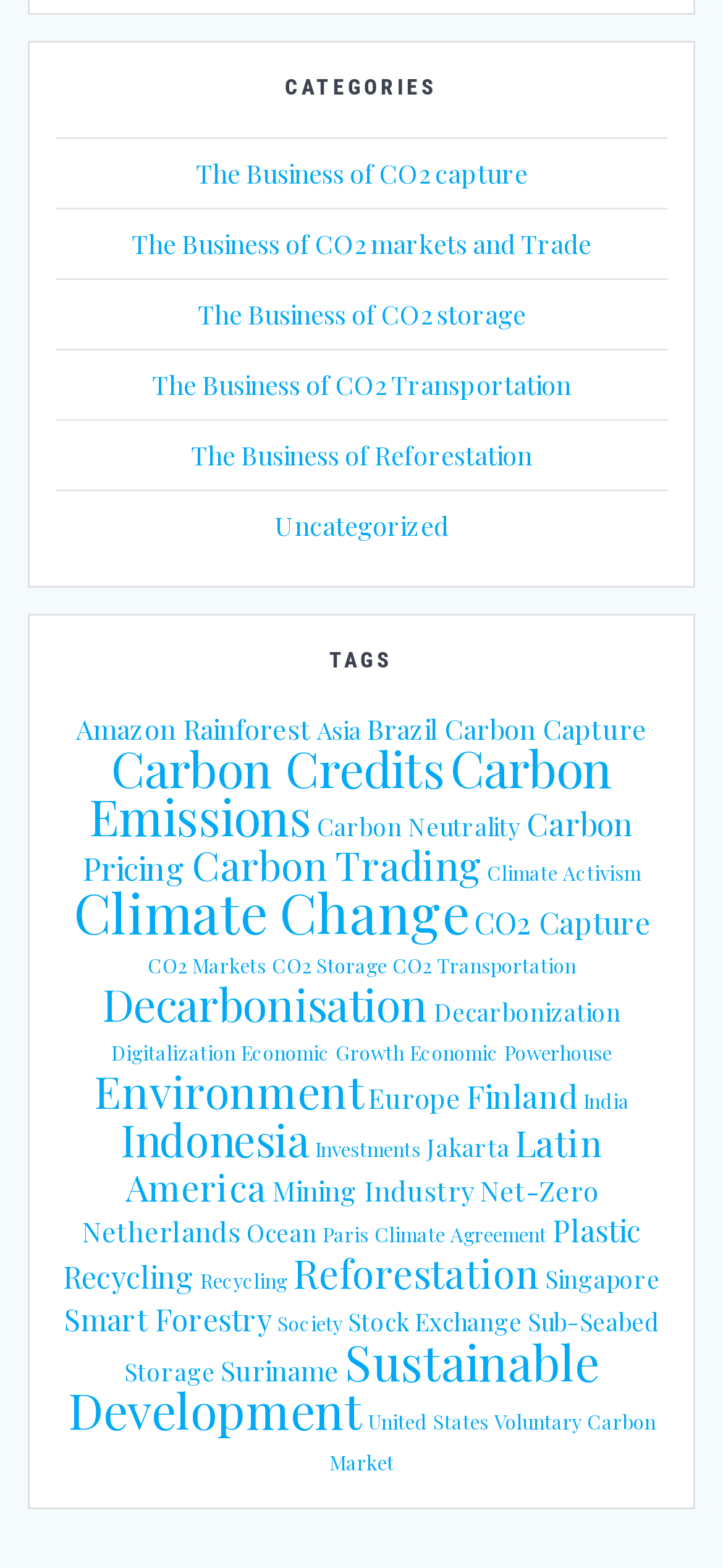Provide the bounding box coordinates of the section that needs to be clicked to accomplish the following instruction: "Click on The Business of CO2 capture."

[0.271, 0.099, 0.729, 0.122]